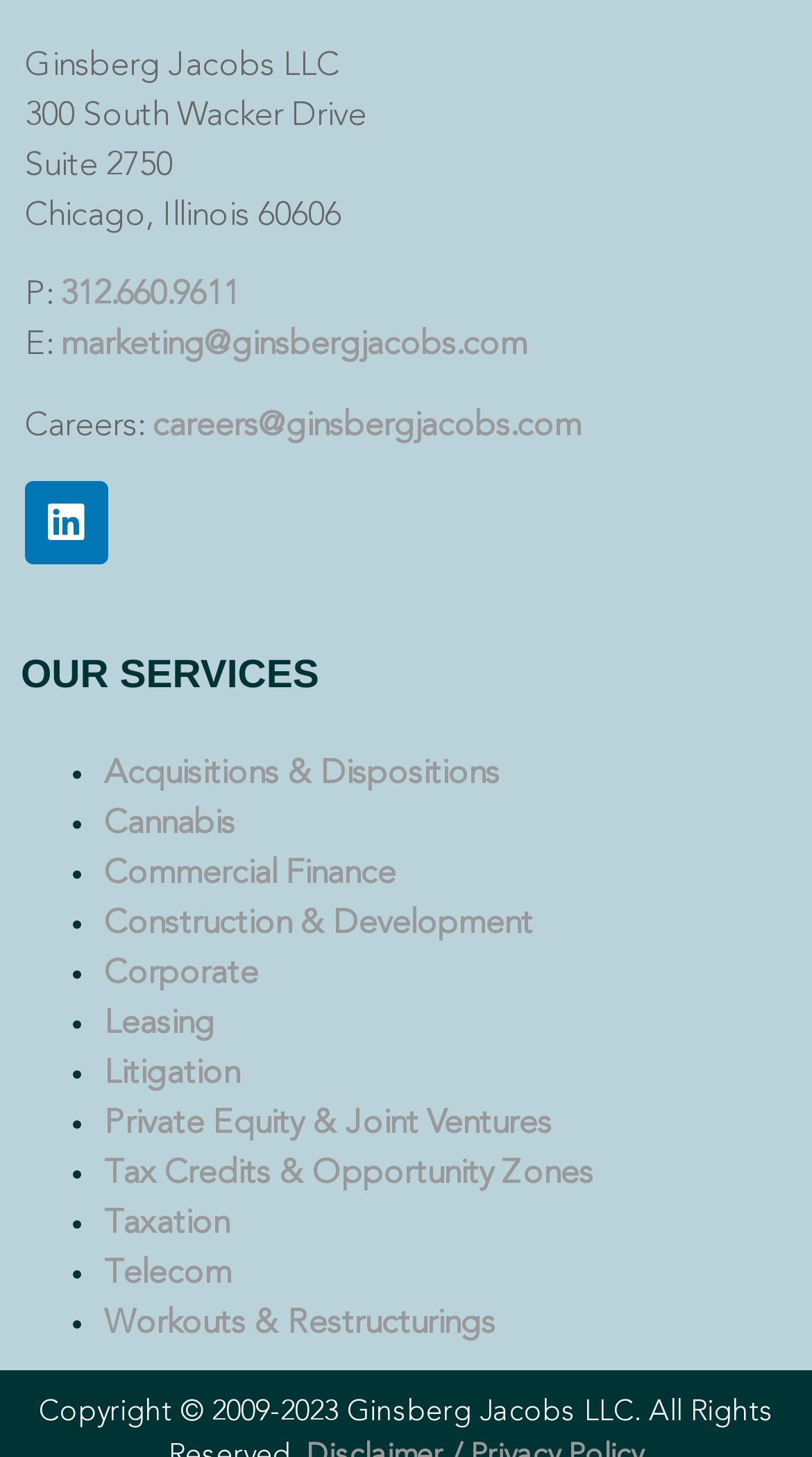Locate the bounding box of the user interface element based on this description: "Legal".

None